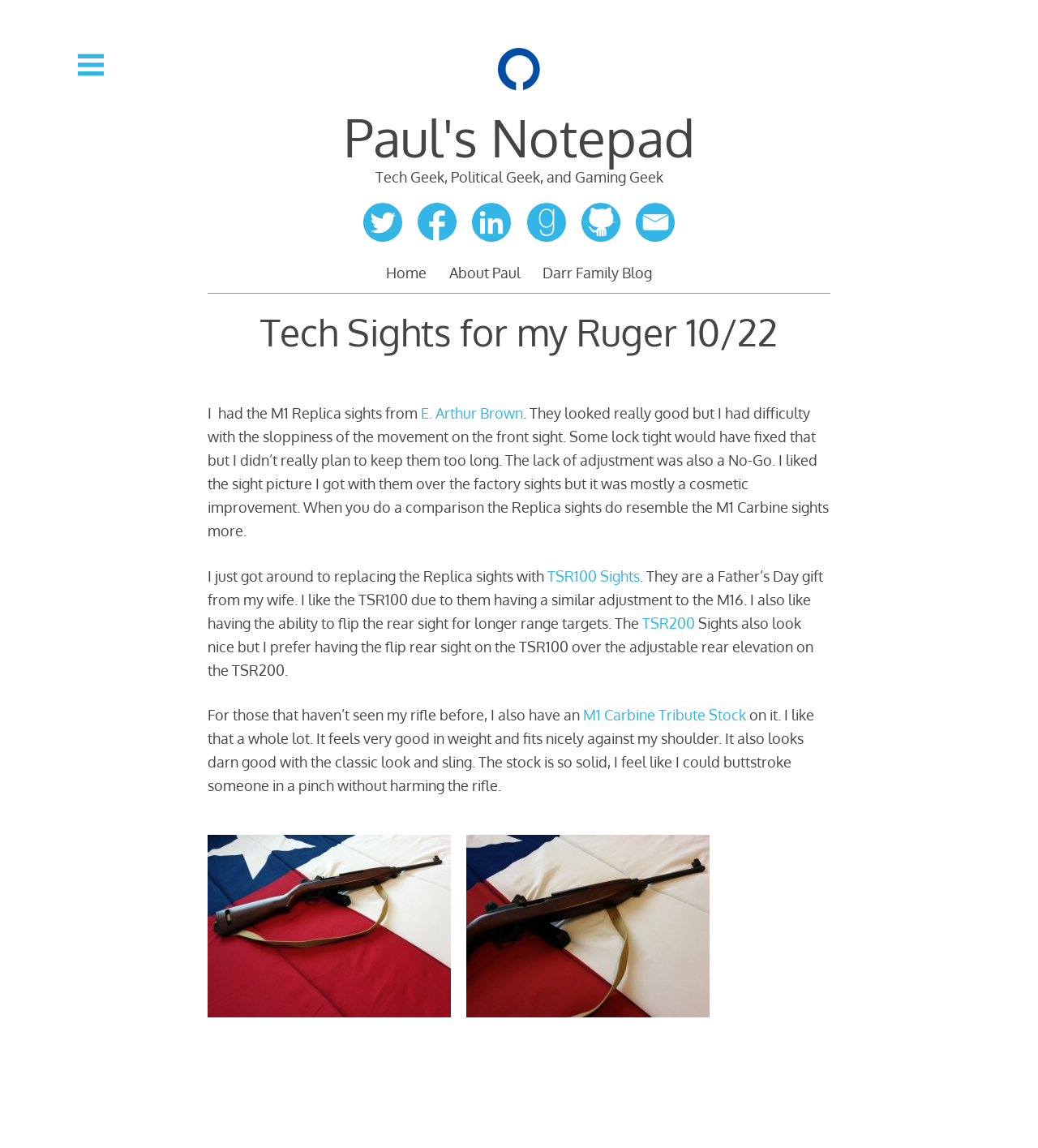What is the name of the alternative sights mentioned in the article?
Using the visual information, respond with a single word or phrase.

TSR100 Sights